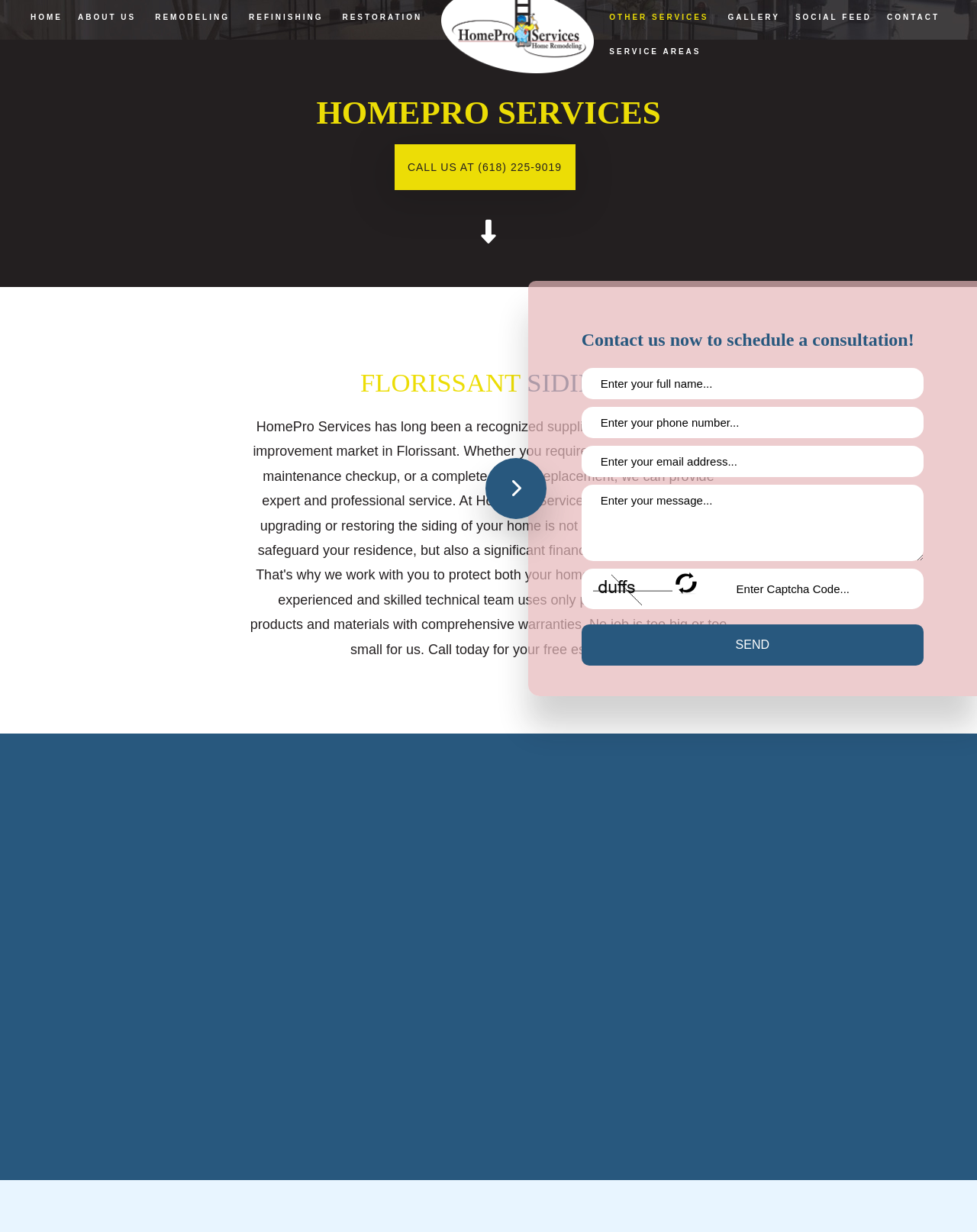Please give a succinct answer to the question in one word or phrase:
What type of siding does HomePro Services offer in Florissant?

Wood and vinyl or plastic